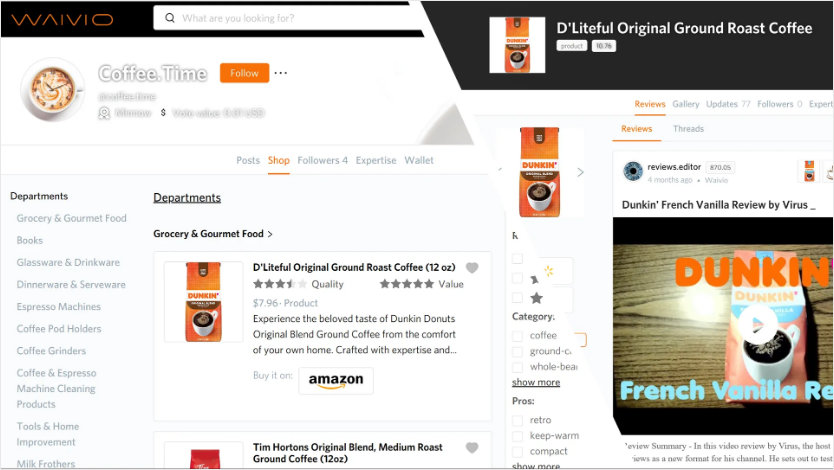Describe every significant element in the image thoroughly.

The image showcases a vibrant and engaging online storefront for the shop "Coffee.Time" on the Waivio platform. It highlights a product from Dunkin', specifically the "D'Liteful Original Ground Roast Coffee," prominently displayed on the right side with vivid branding. Below the product image, essential details such as the price ($7.96) and quality ratings are presented, emphasizing the product's appeal. The description invites customers to experience the beloved taste of Dunkin’ Donuts coffee enjoyed from the comfort of home. Additionally, there’s a notable connection to Amazon, providing customers a convenient purchasing option. The overall layout is clean and user-friendly, catering well to coffee enthusiasts looking for quality products within the grocery and gourmet food category.